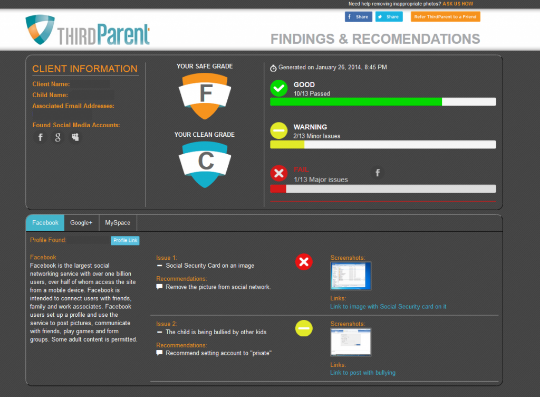Formulate a detailed description of the image content.

The image showcases a detailed report from ThirdParent, highlighting critical findings and recommendations regarding a child's online safety. The summary includes a "Client Information" section displaying the client's name and associated email address, along with linked social media accounts. 

At the top of the report, safety grades reflect various aspects of the child's online behavior, with "Your Safe Grade" marked as F, indicating significant concerns. The "Your Clean Grade" shows that 10 out of 13 issues have passed, demonstrating some areas of concern. 

Below the grading system, specific findings are laid out, including warnings about critical issues. The report details problems such as an image of a Social Security card being accessible online and recommendations for immediate actions. Notably, it emphasizes the importance of privacy settings and removing sensitive images from social media platforms.

Overall, this image serves as a crucial resource for parents, offering insights into potential online dangers and outlining steps to safeguard their child's digital presence effectively.